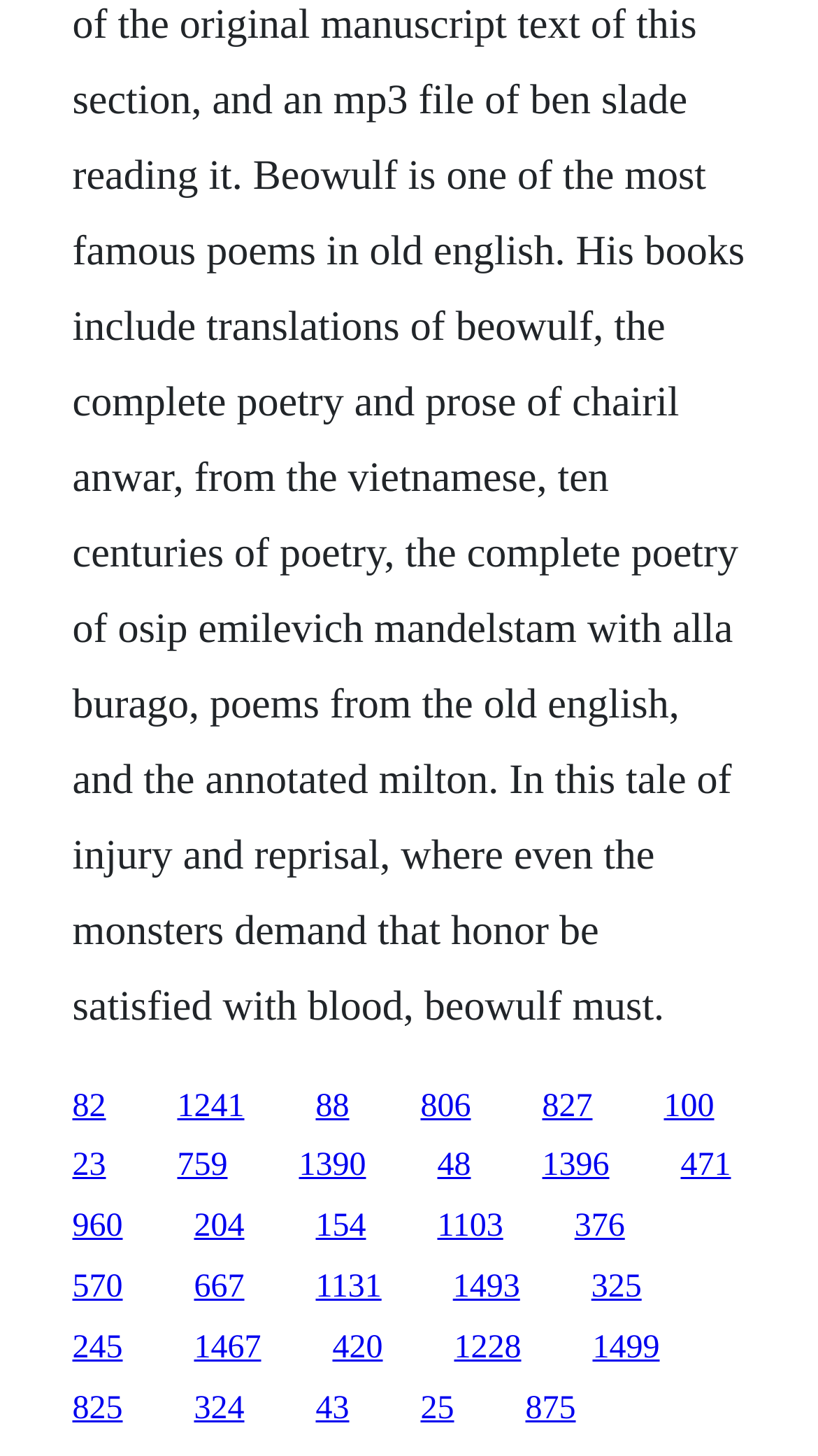Could you find the bounding box coordinates of the clickable area to complete this instruction: "click the first link"?

[0.088, 0.747, 0.129, 0.772]